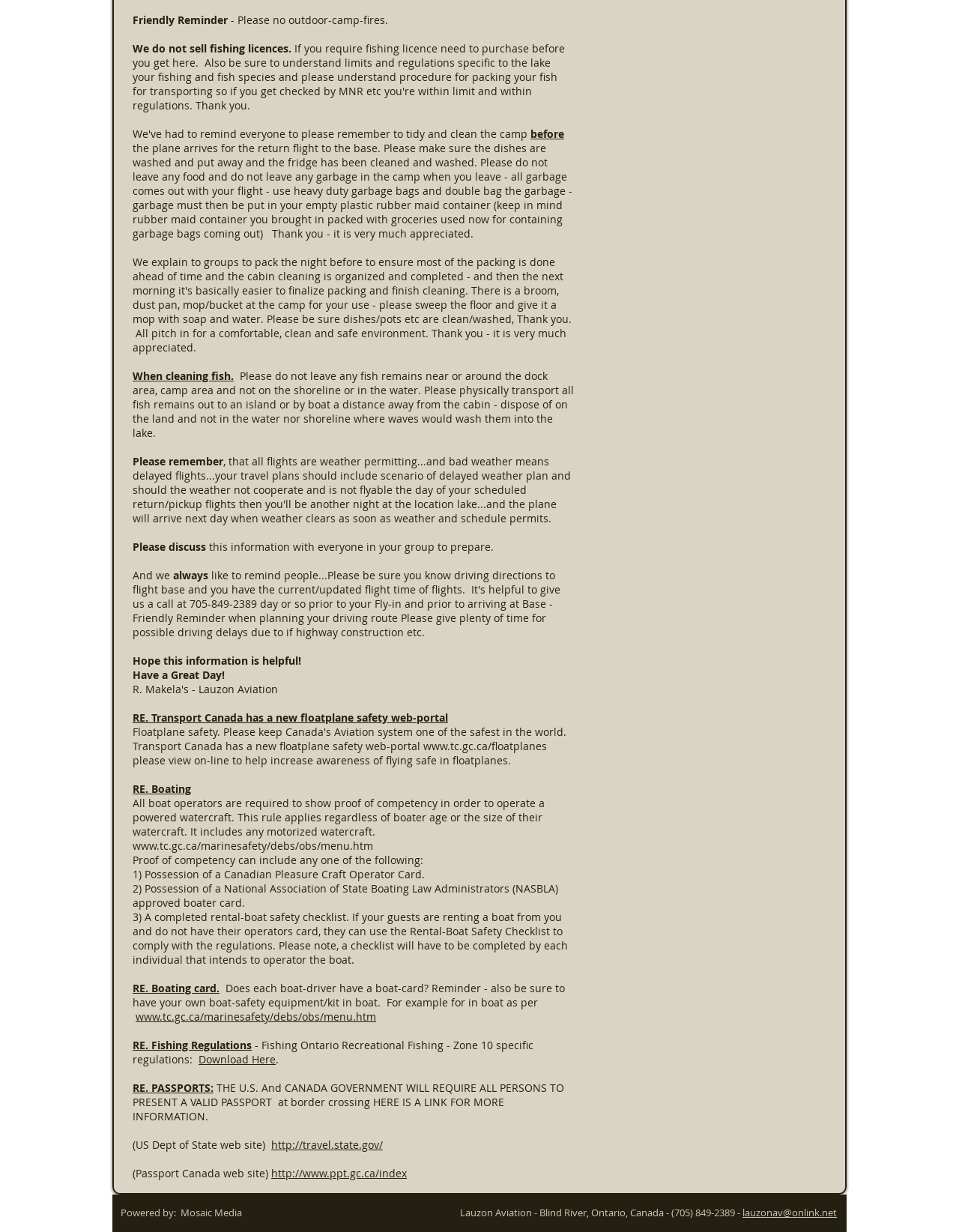What should be done with fish remains?
By examining the image, provide a one-word or phrase answer.

Dispose of on an island or by boat